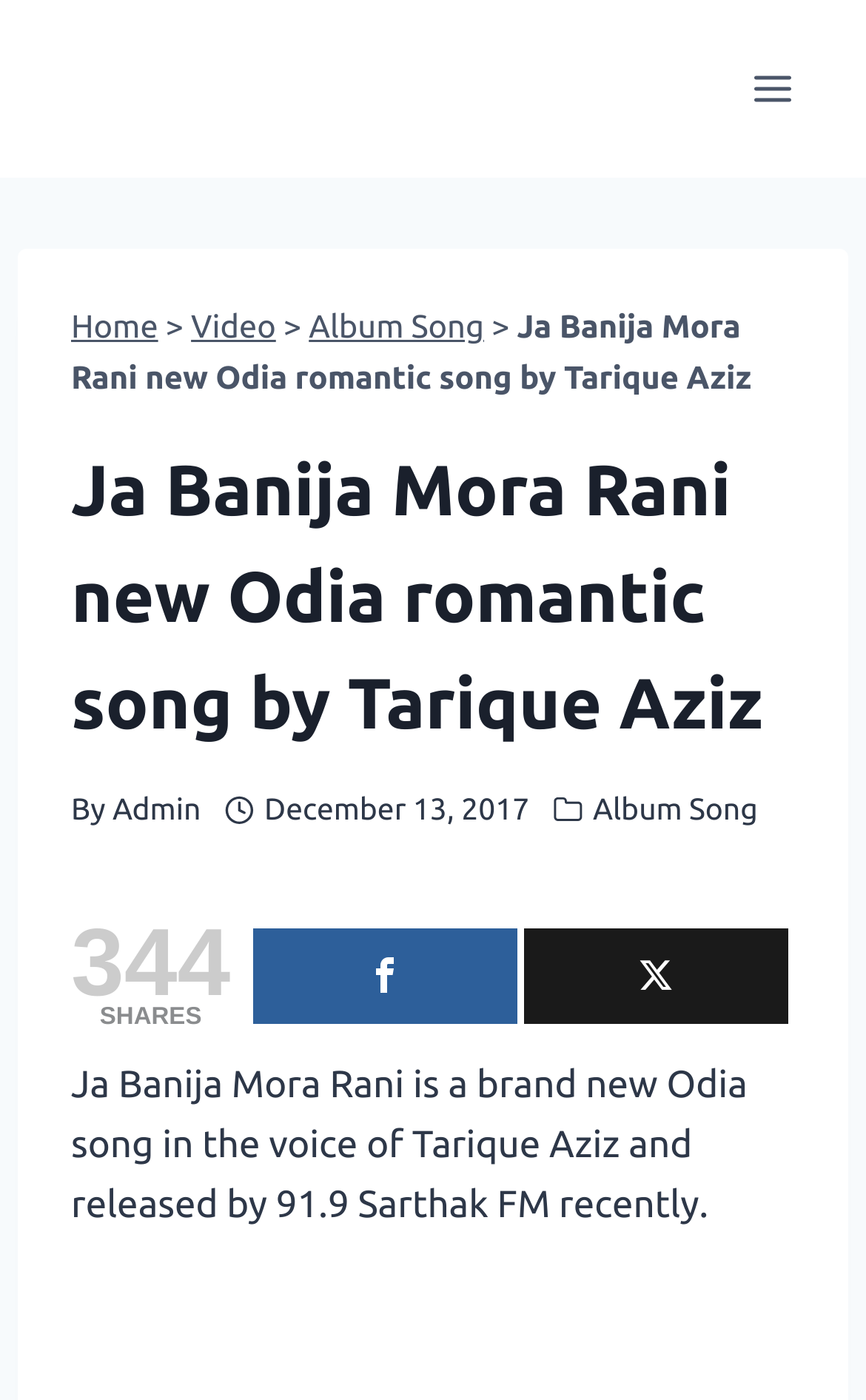Please give a succinct answer using a single word or phrase:
What is the category of the song?

Album Song